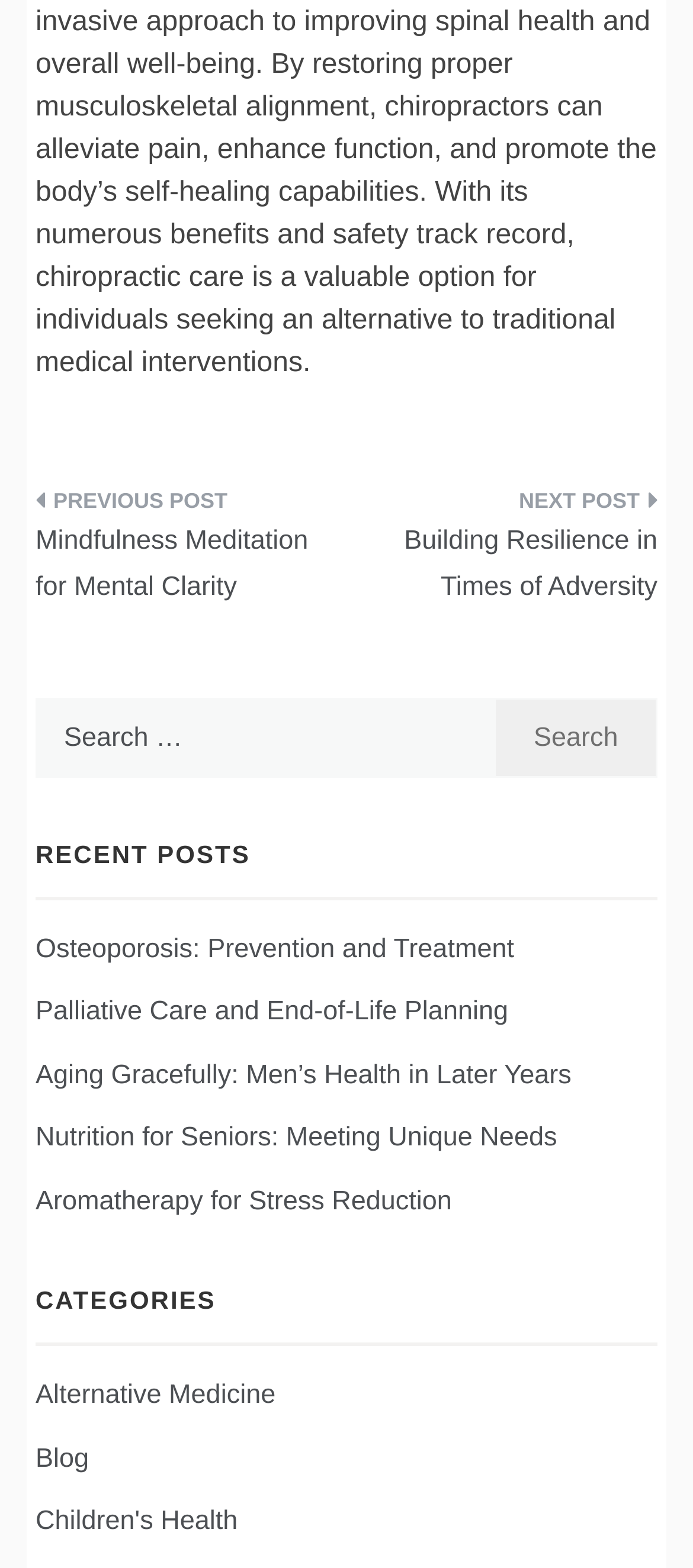How many post navigation links are there?
Please answer the question with as much detail and depth as you can.

I counted the number of links under the 'Post navigation' heading, which are 'PREVIOUS POST Mindfulness Meditation for Mental Clarity' and 'NEXT POST Building Resilience in Times of Adversity'.